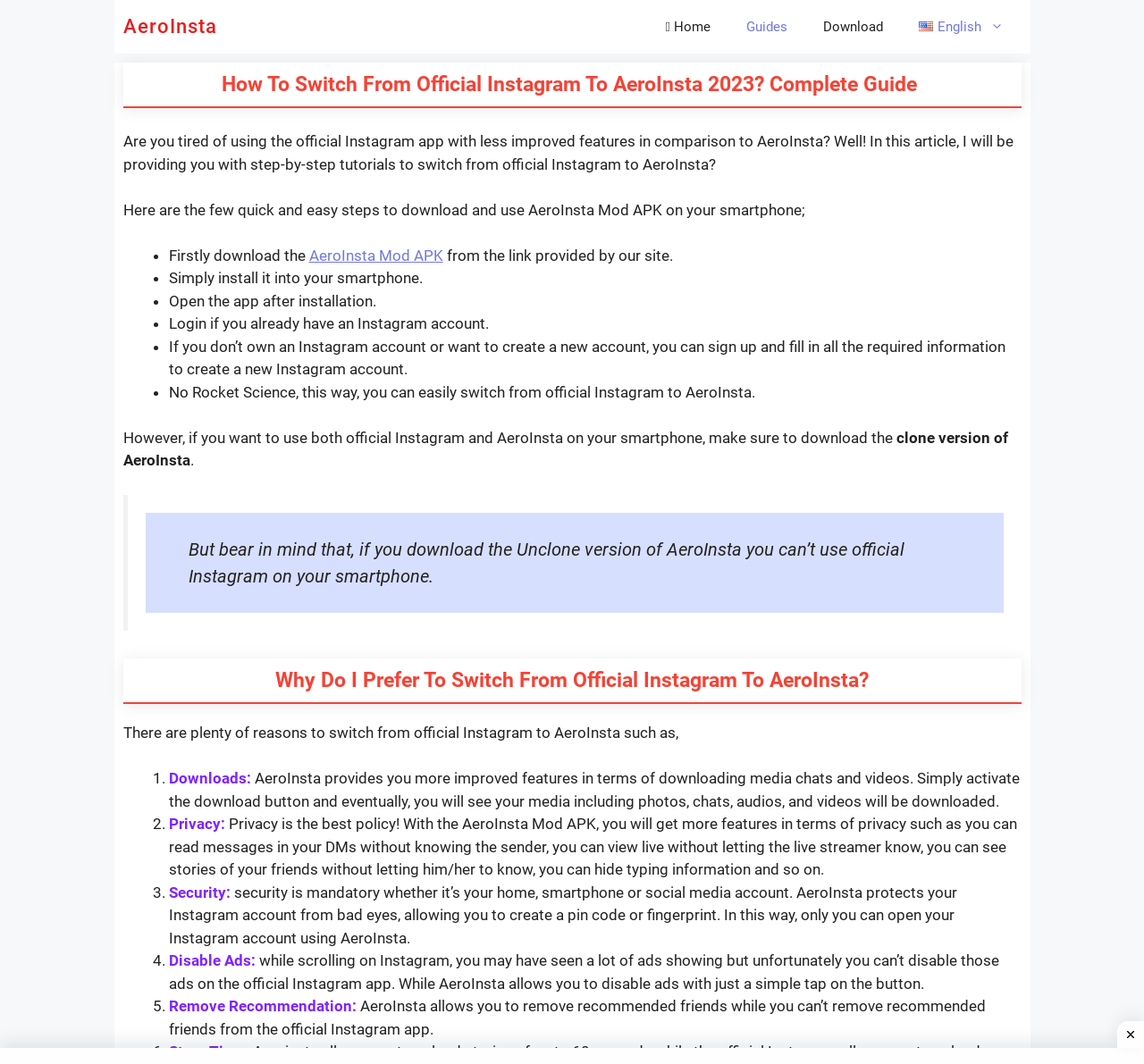Using floating point numbers between 0 and 1, provide the bounding box coordinates in the format (top-left x, top-left y, bottom-right x, bottom-right y). Locate the UI element described here: 🏠 Home

[0.566, 0.0, 0.637, 0.05]